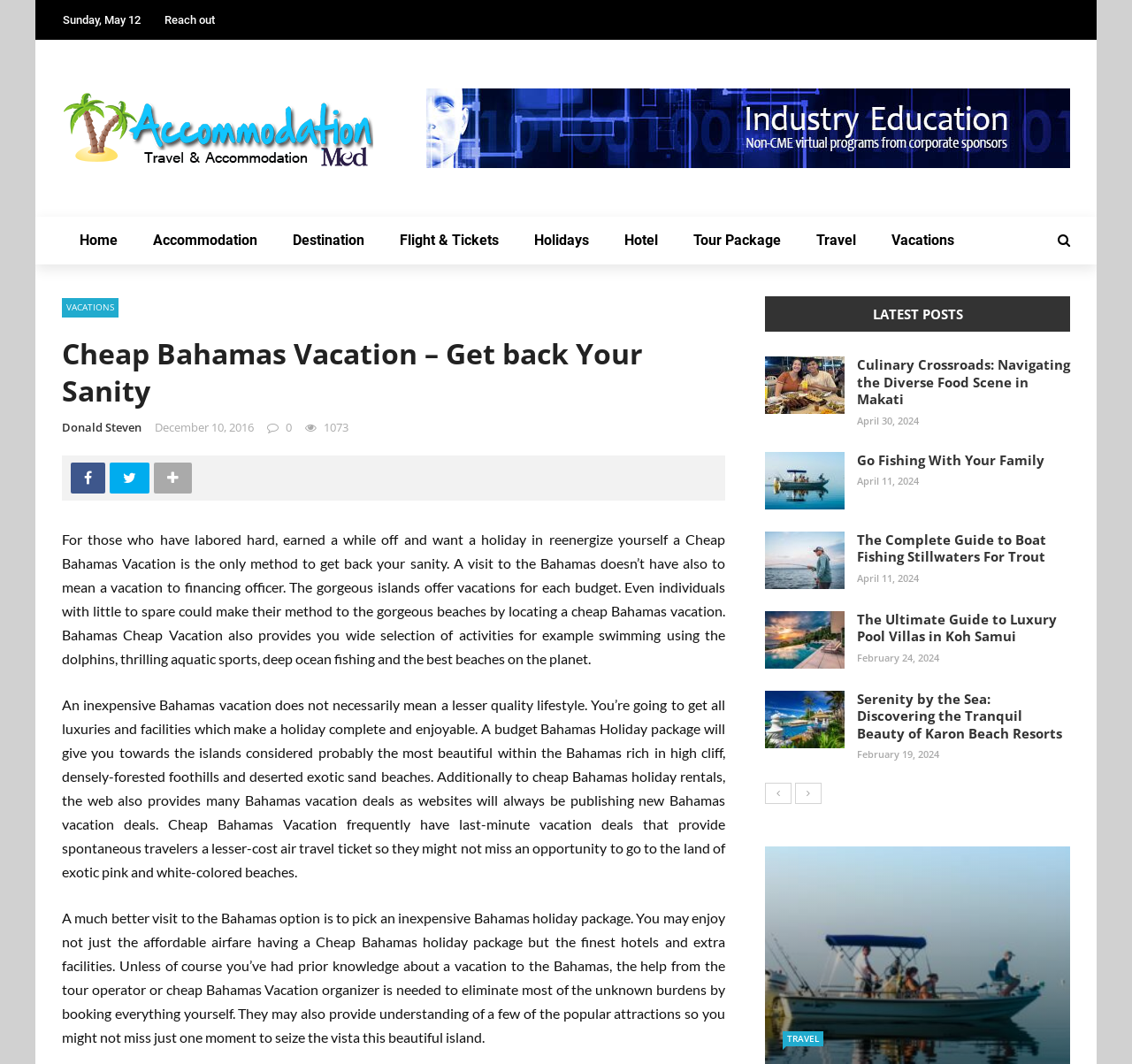Determine the bounding box coordinates of the target area to click to execute the following instruction: "Click on the 'Accommodation' link."

[0.12, 0.204, 0.243, 0.249]